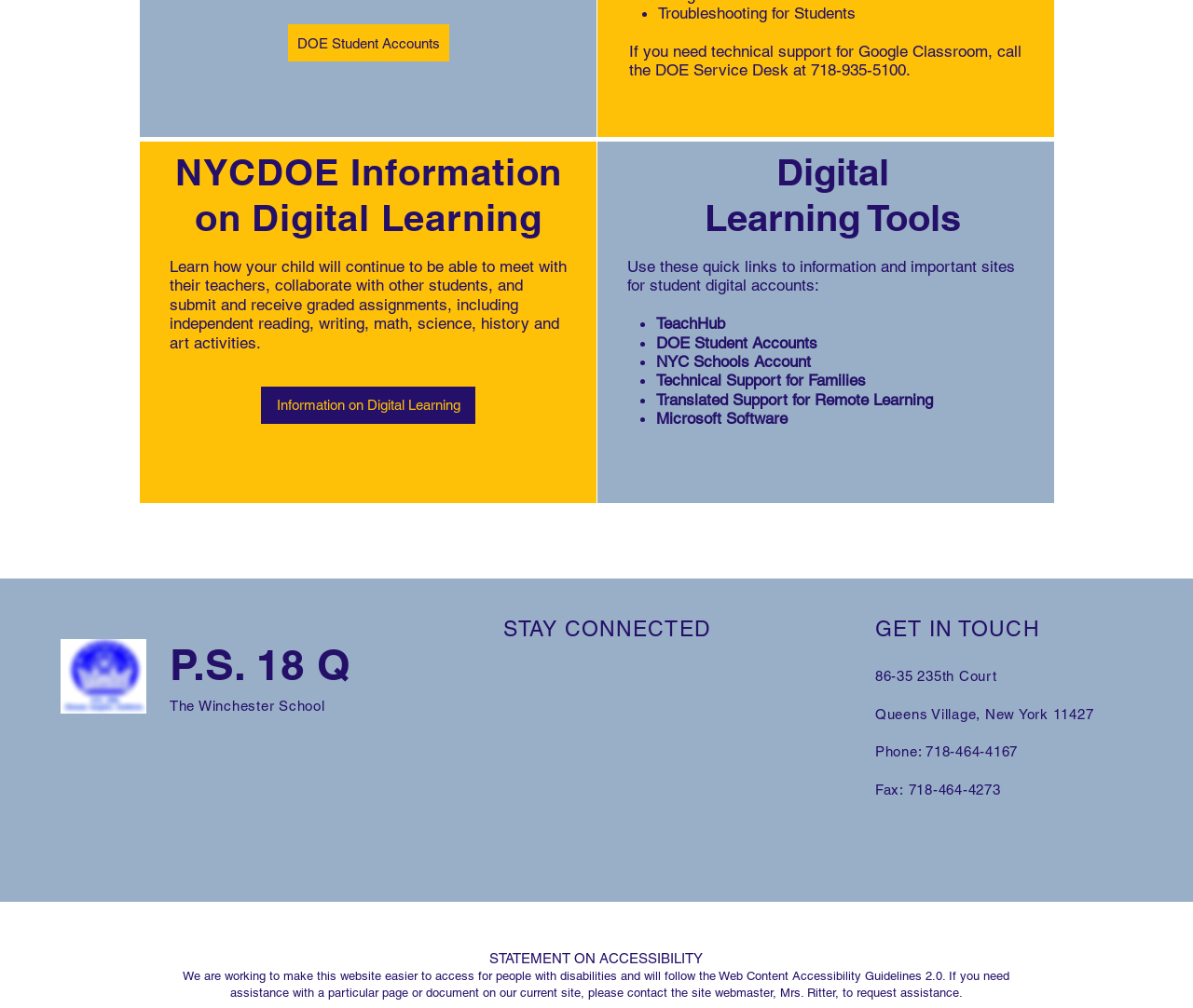What is the address of P.S. 18 Q?
Provide a one-word or short-phrase answer based on the image.

86-35 235th Court, Queens Village, New York 11427